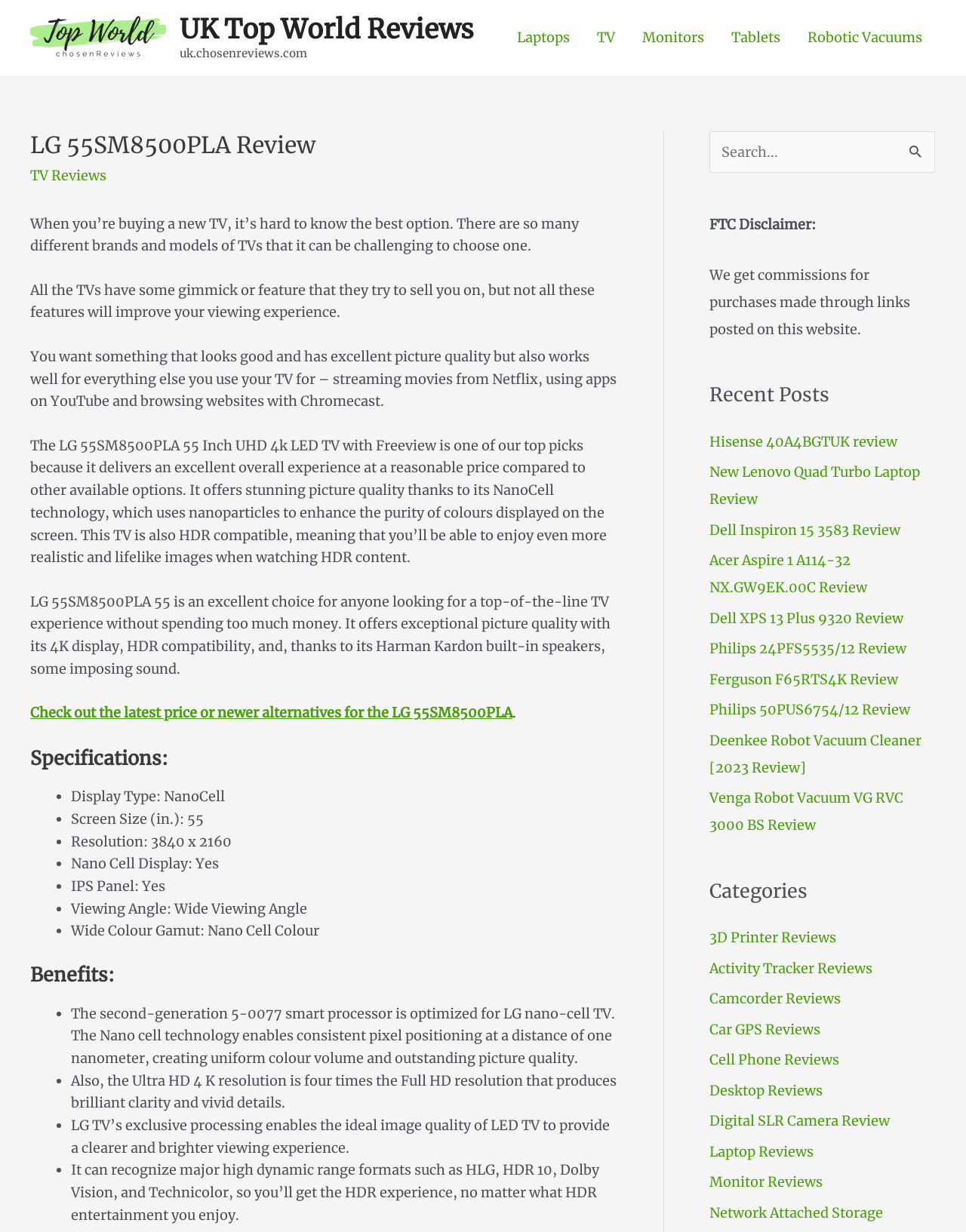Please identify the coordinates of the bounding box that should be clicked to fulfill this instruction: "Check out the latest price or newer alternatives for the LG 55SM8500PLA".

[0.031, 0.572, 0.53, 0.586]